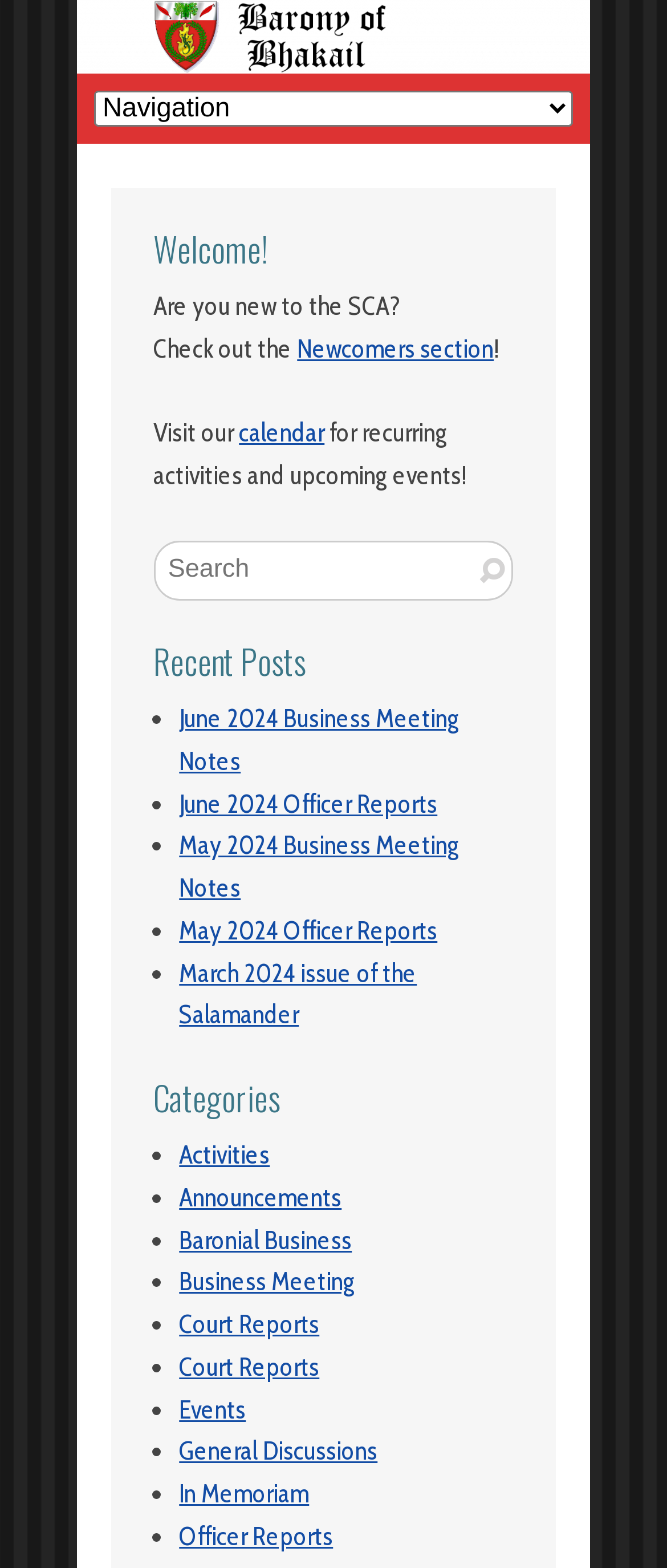Indicate the bounding box coordinates of the element that needs to be clicked to satisfy the following instruction: "Search for something". The coordinates should be four float numbers between 0 and 1, i.e., [left, top, right, bottom].

[0.23, 0.344, 0.77, 0.383]